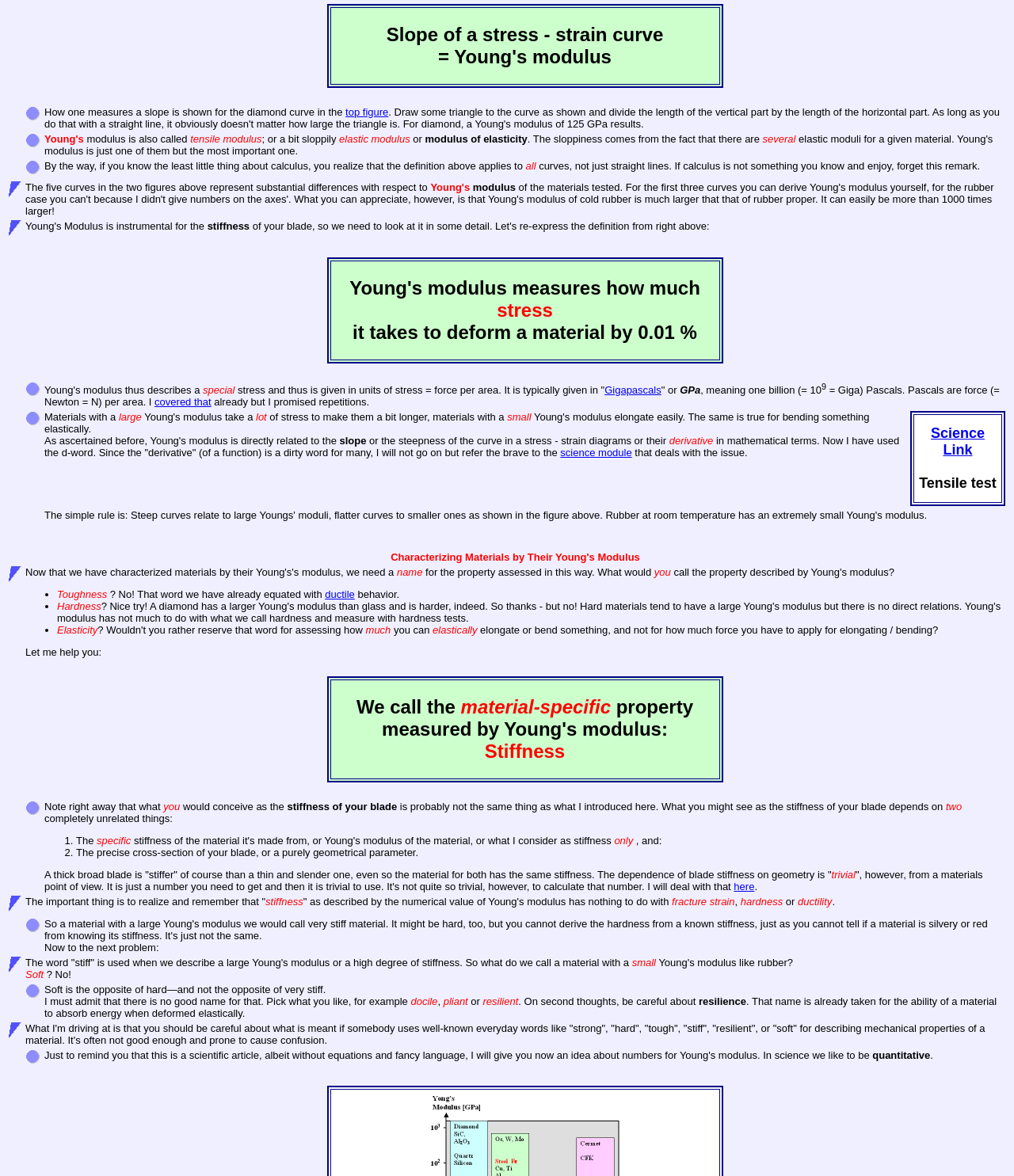Find the bounding box coordinates for the area you need to click to carry out the instruction: "read the text about Young's modulus". The coordinates should be four float numbers between 0 and 1, indicated as [left, top, right, bottom].

[0.043, 0.089, 0.992, 0.111]